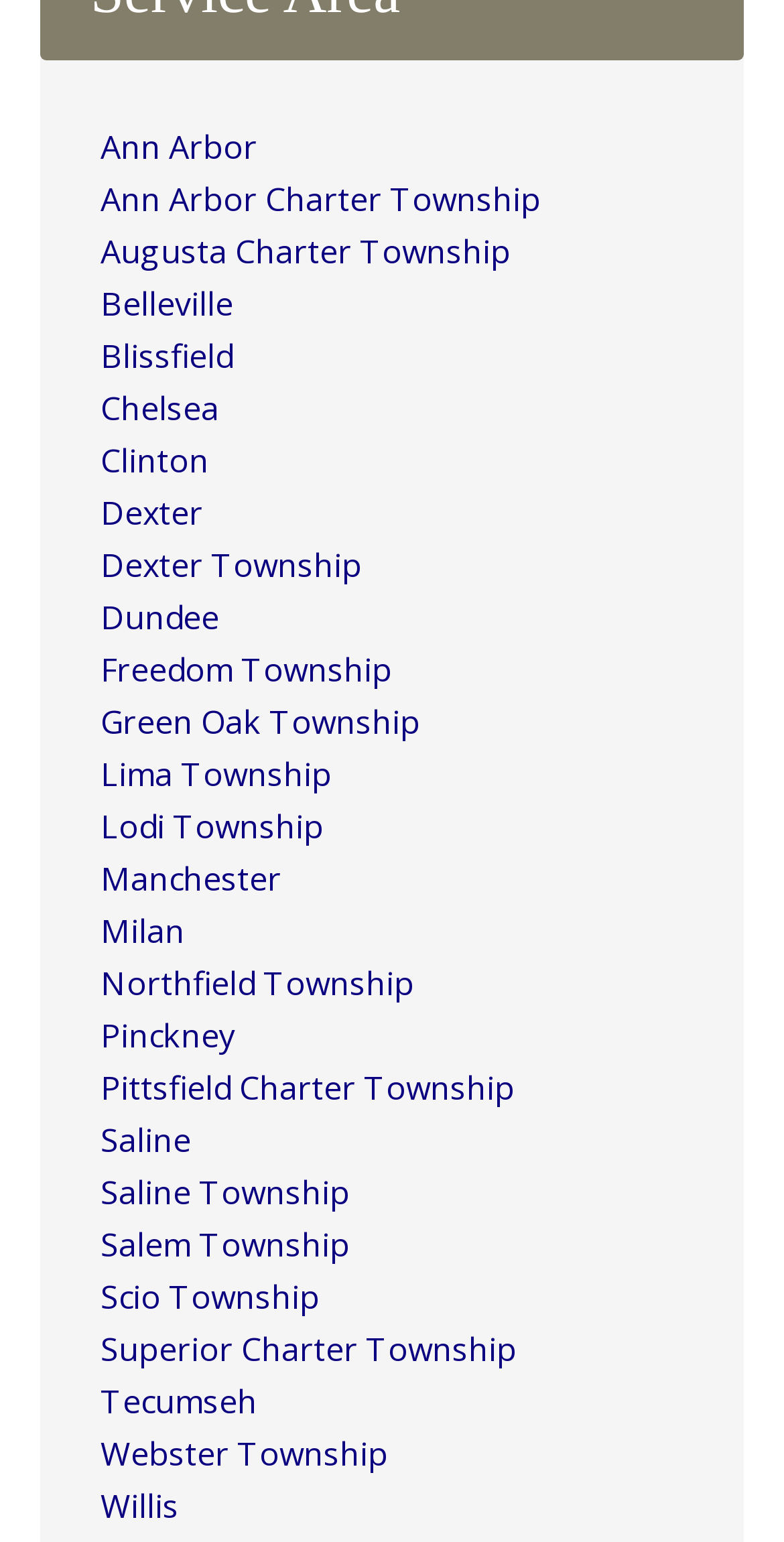What is the first link on the webpage? Analyze the screenshot and reply with just one word or a short phrase.

Ann Arbor